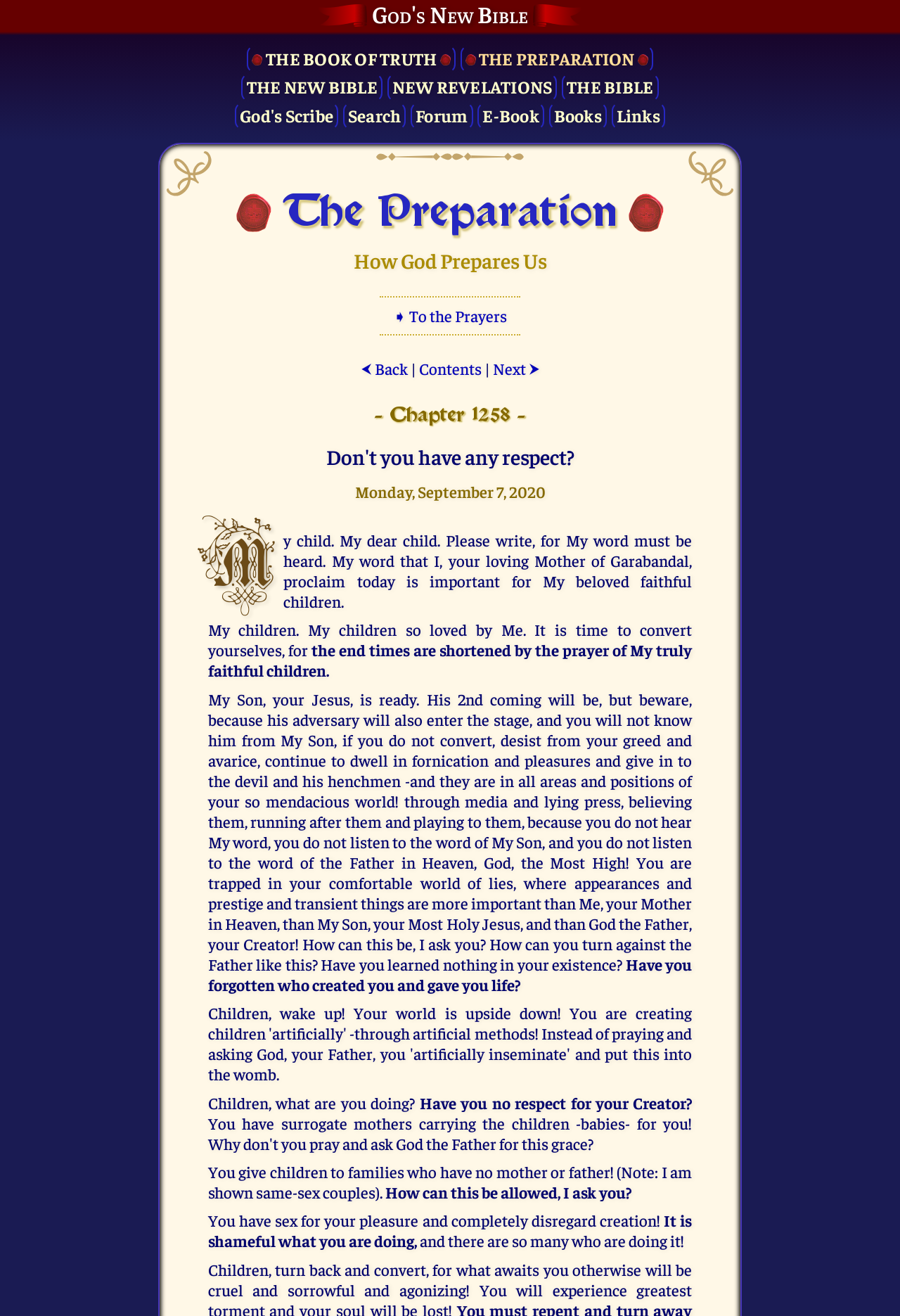What is the date mentioned on this webpage?
Answer the question in as much detail as possible.

I found the answer by looking at the heading 'Monday, September 7, 2020' which suggests that this is the date mentioned on this webpage.